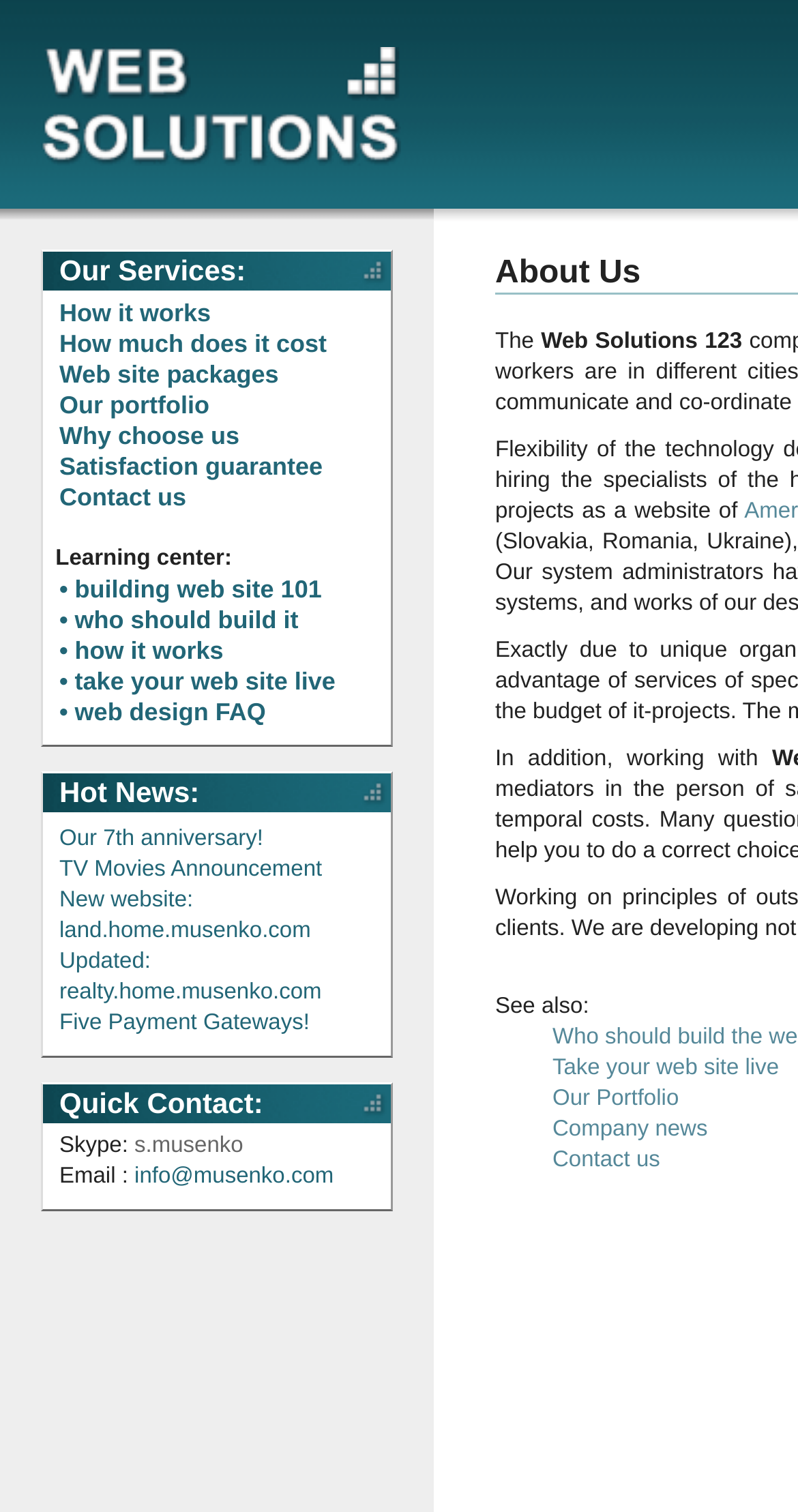Please identify the bounding box coordinates of the clickable region that I should interact with to perform the following instruction: "Contact us". The coordinates should be expressed as four float numbers between 0 and 1, i.e., [left, top, right, bottom].

[0.074, 0.319, 0.485, 0.34]